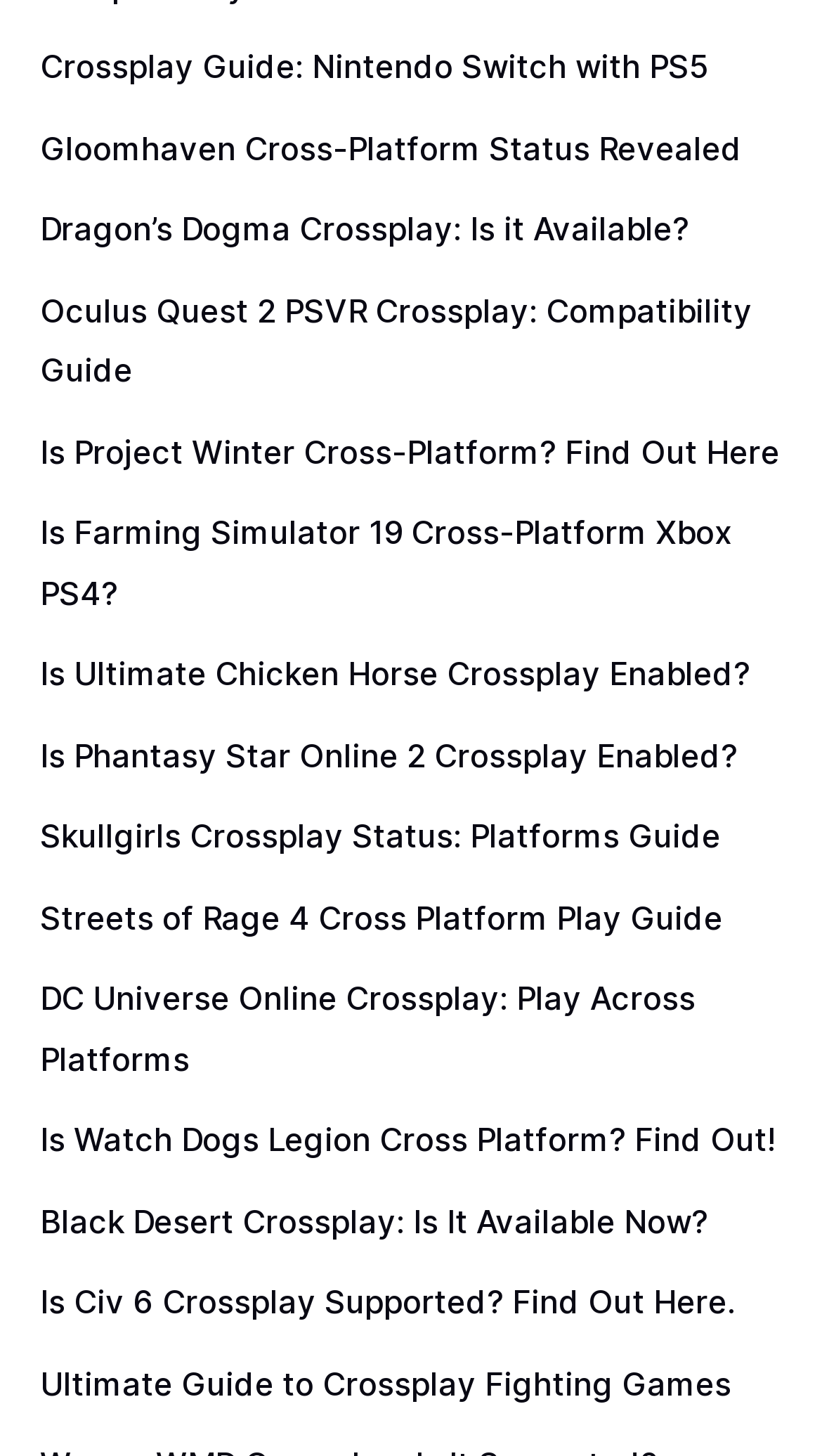Please identify the bounding box coordinates of the element's region that needs to be clicked to fulfill the following instruction: "Explore Oculus Quest 2 PSVR Crossplay Compatibility". The bounding box coordinates should consist of four float numbers between 0 and 1, i.e., [left, top, right, bottom].

[0.049, 0.199, 0.915, 0.268]